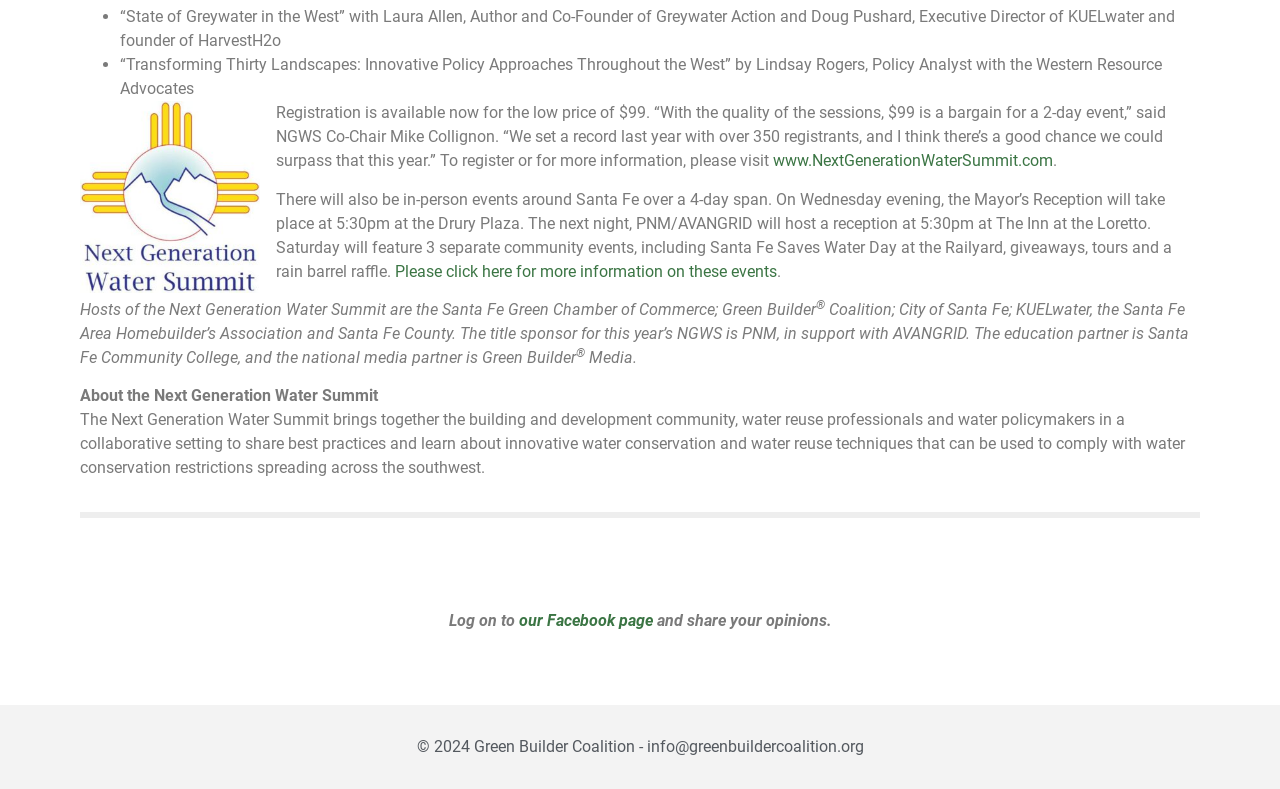Can you look at the image and give a comprehensive answer to the question:
What is the topic of the event mentioned on the webpage?

I inferred this answer by looking at the text 'Registration is available now for the low price of $99. “With the quality of the sessions, $99 is a bargain for a 2-day event,” said NGWS Co-Chair Mike Collignon.' which mentions NGWS, and then I found the text 'Next Generation Water Summit logo' associated with an image, which suggests that NGWS stands for Next Generation Water Summit.